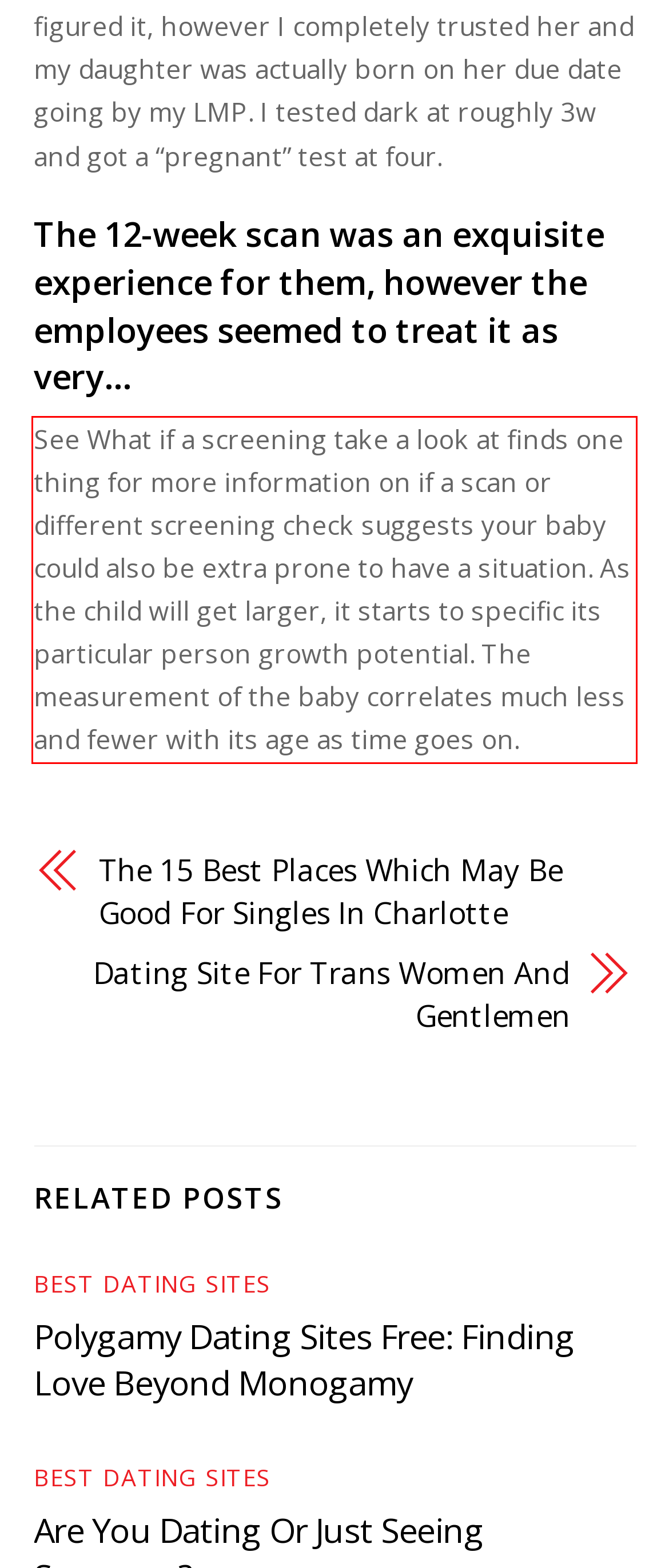Analyze the screenshot of a webpage where a red rectangle is bounding a UI element. Extract and generate the text content within this red bounding box.

See What if a screening take a look at finds one thing for more information on if a scan or different screening check suggests your baby could also be extra prone to have a situation. As the child will get larger, it starts to specific its particular person growth potential. The measurement of the baby correlates much less and fewer with its age as time goes on.